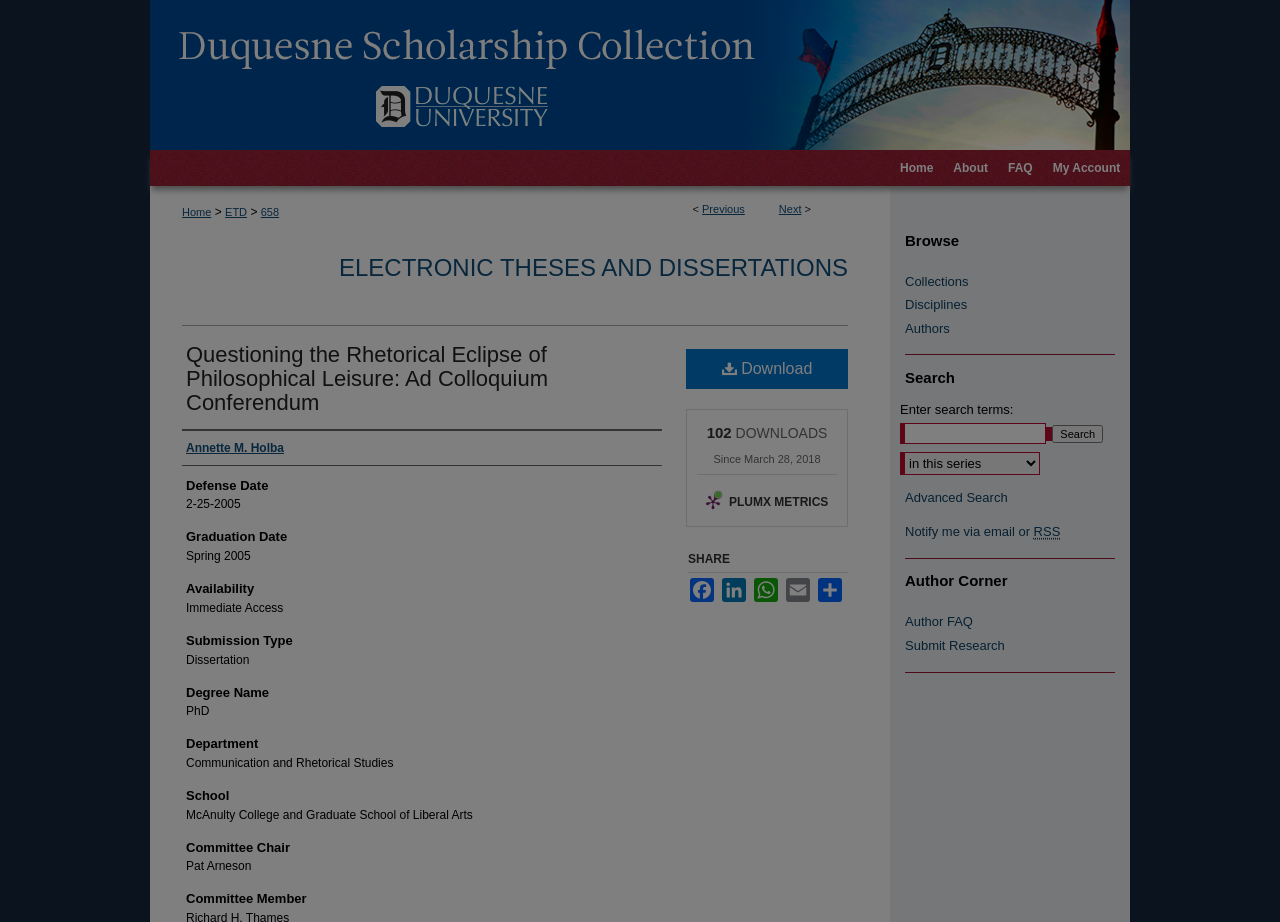Please reply to the following question with a single word or a short phrase:
What is the author's name?

Annette M. Holba